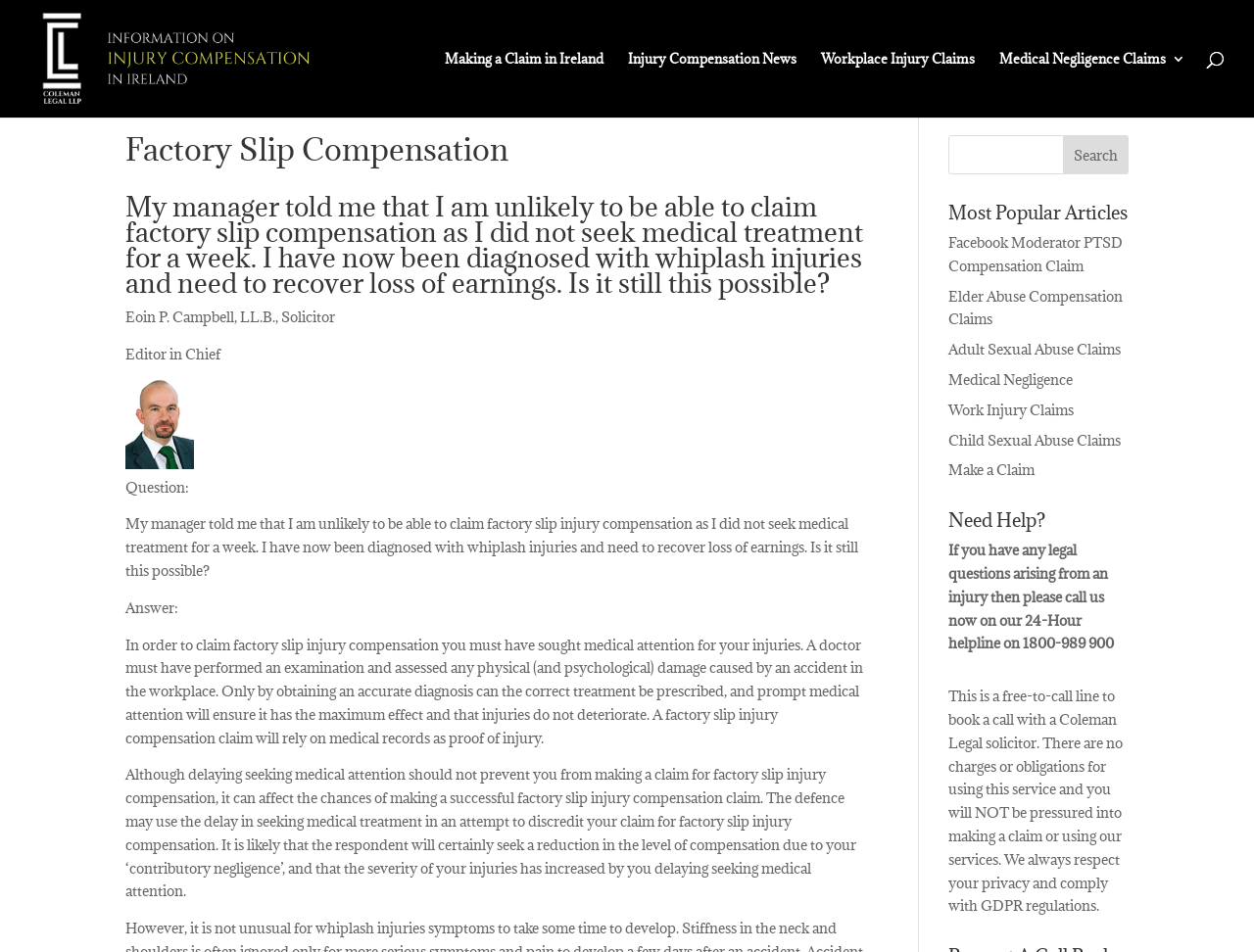Provide the bounding box coordinates in the format (top-left x, top-left y, bottom-right x, bottom-right y). All values are floating point numbers between 0 and 1. Determine the bounding box coordinate of the UI element described as: 1800-989 900

[0.816, 0.666, 0.888, 0.686]